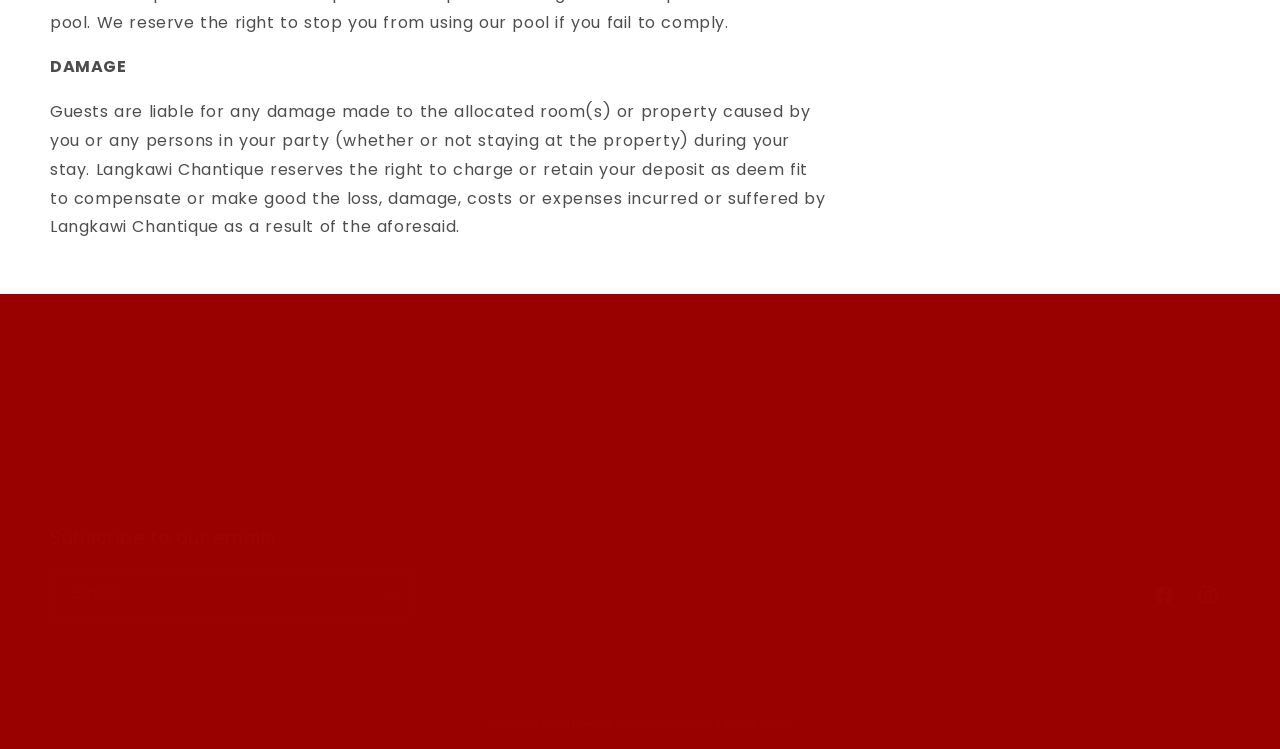Use the information in the screenshot to answer the question comprehensively: What is the company name mentioned in the webpage?

I found the company name by looking at the heading element with the text 'Rashid & Lee Realty Sdn Bhd' which is located at the top of the webpage, below the 'DAMAGE' text.